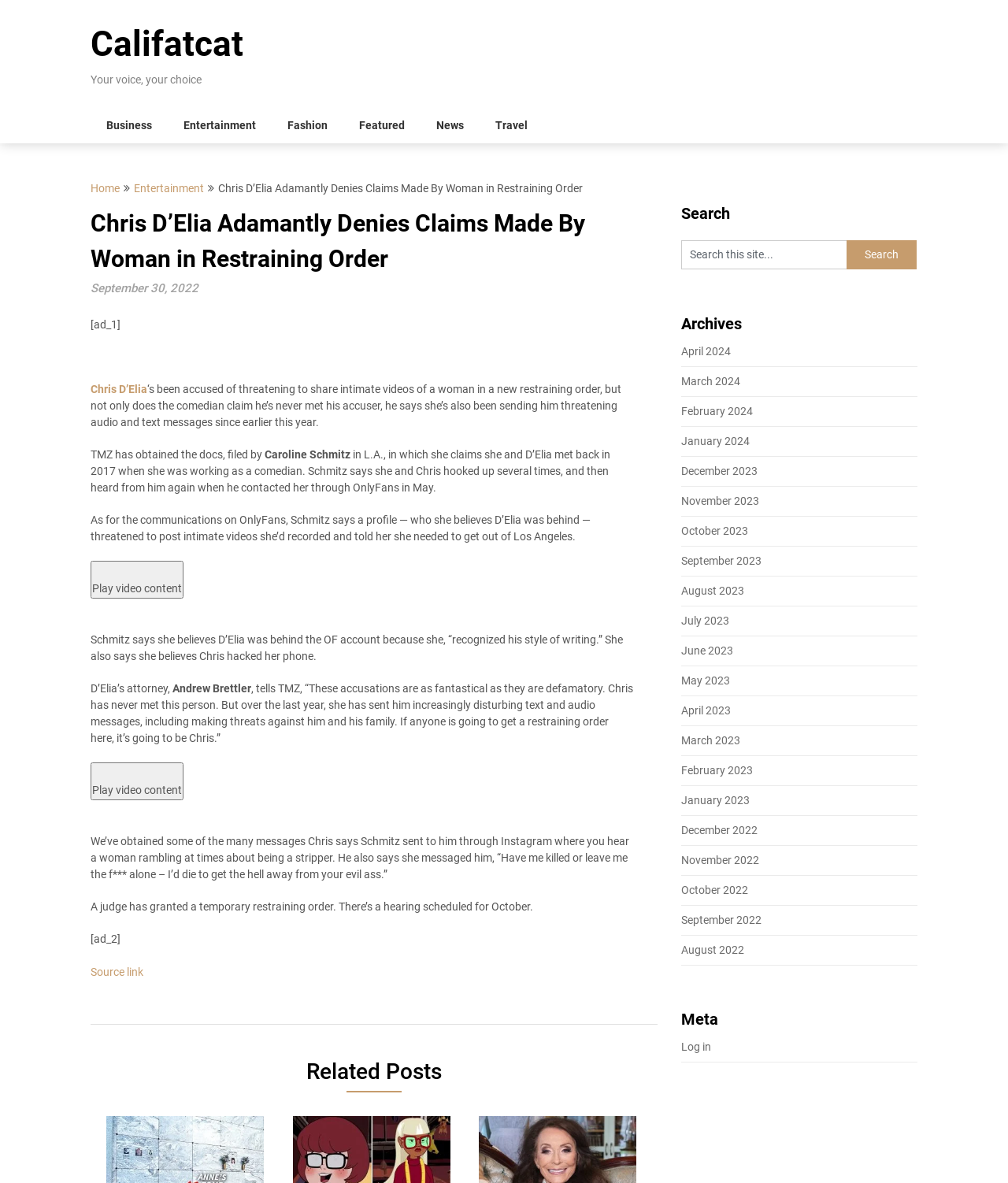Respond to the following question using a concise word or phrase: 
What is the name of Chris D’Elia’s attorney?

Andrew Brettler